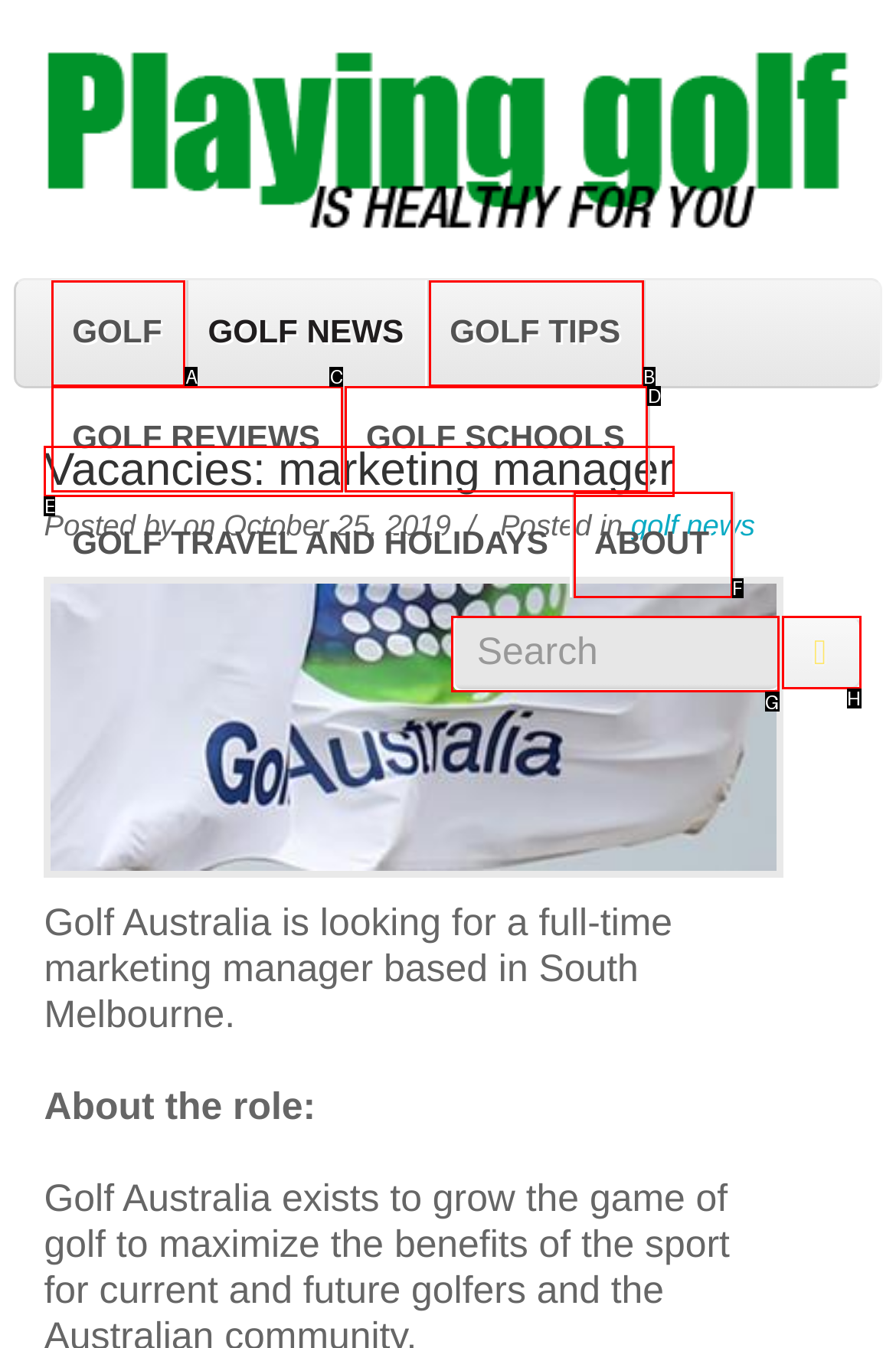Which lettered option should be clicked to perform the following task: Click on the search button
Respond with the letter of the appropriate option.

H